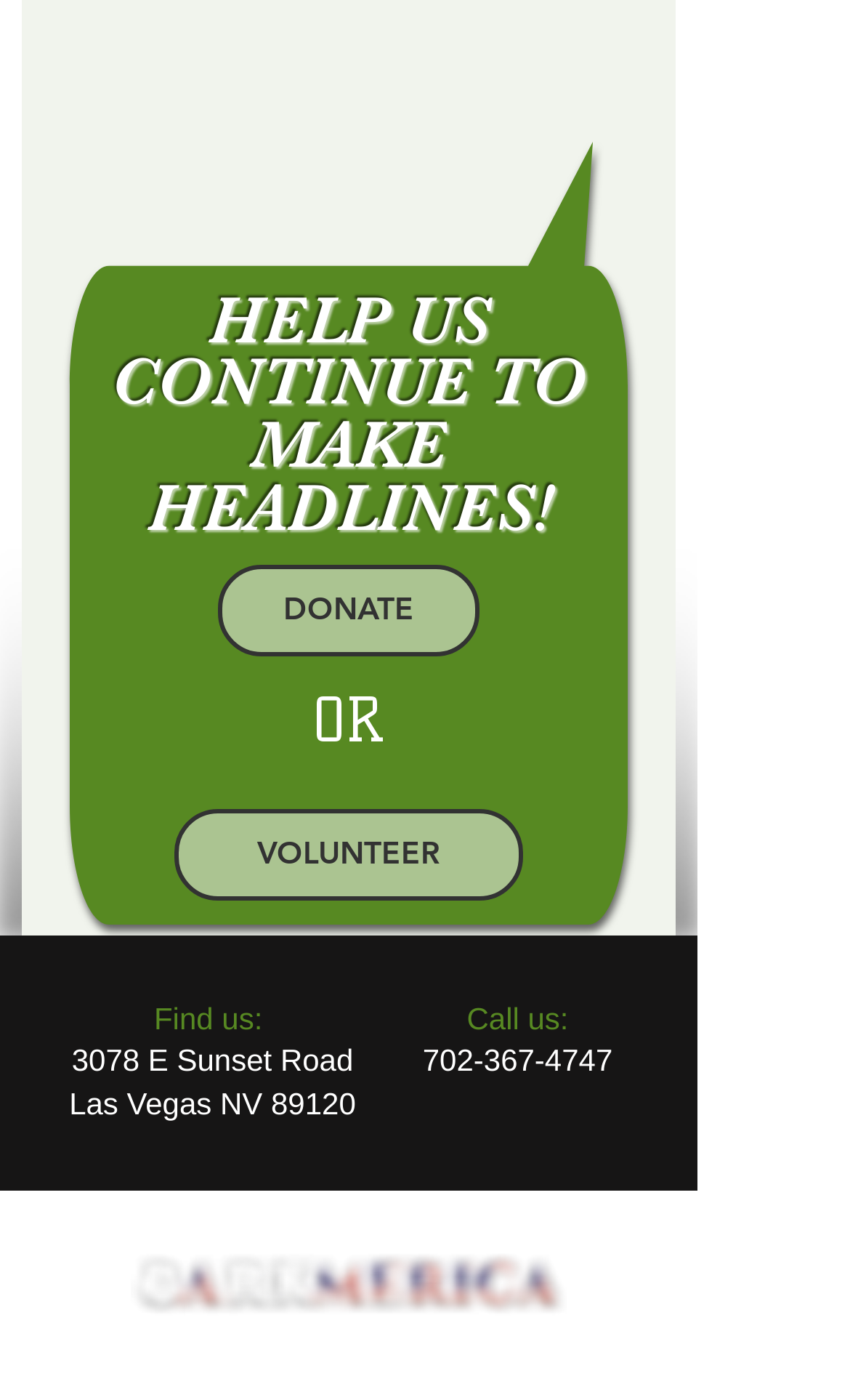Respond with a single word or phrase for the following question: 
What is the purpose of the webpage?

To support the organization